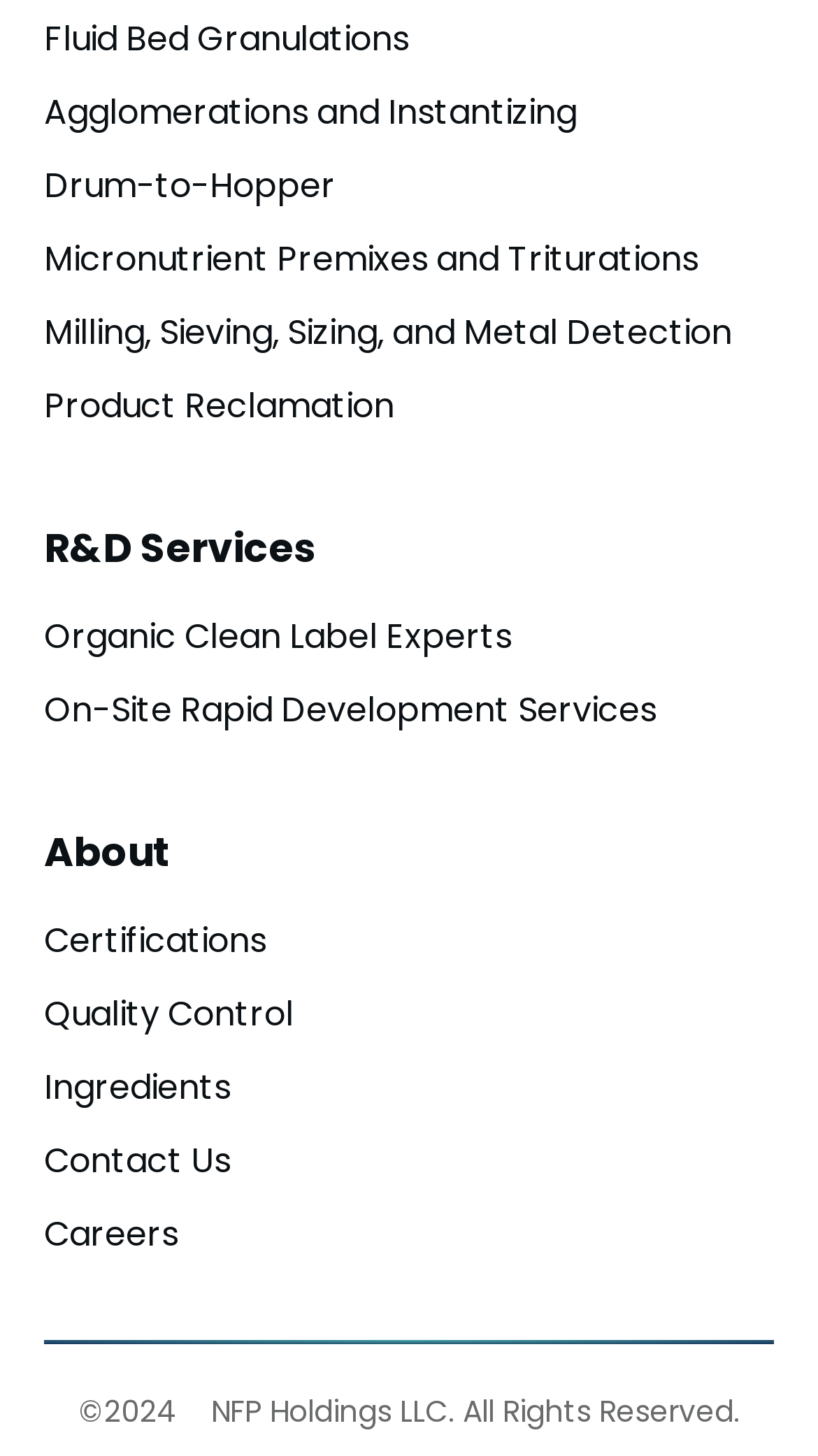What is the last item in the list of links?
Refer to the screenshot and answer in one word or phrase.

Careers